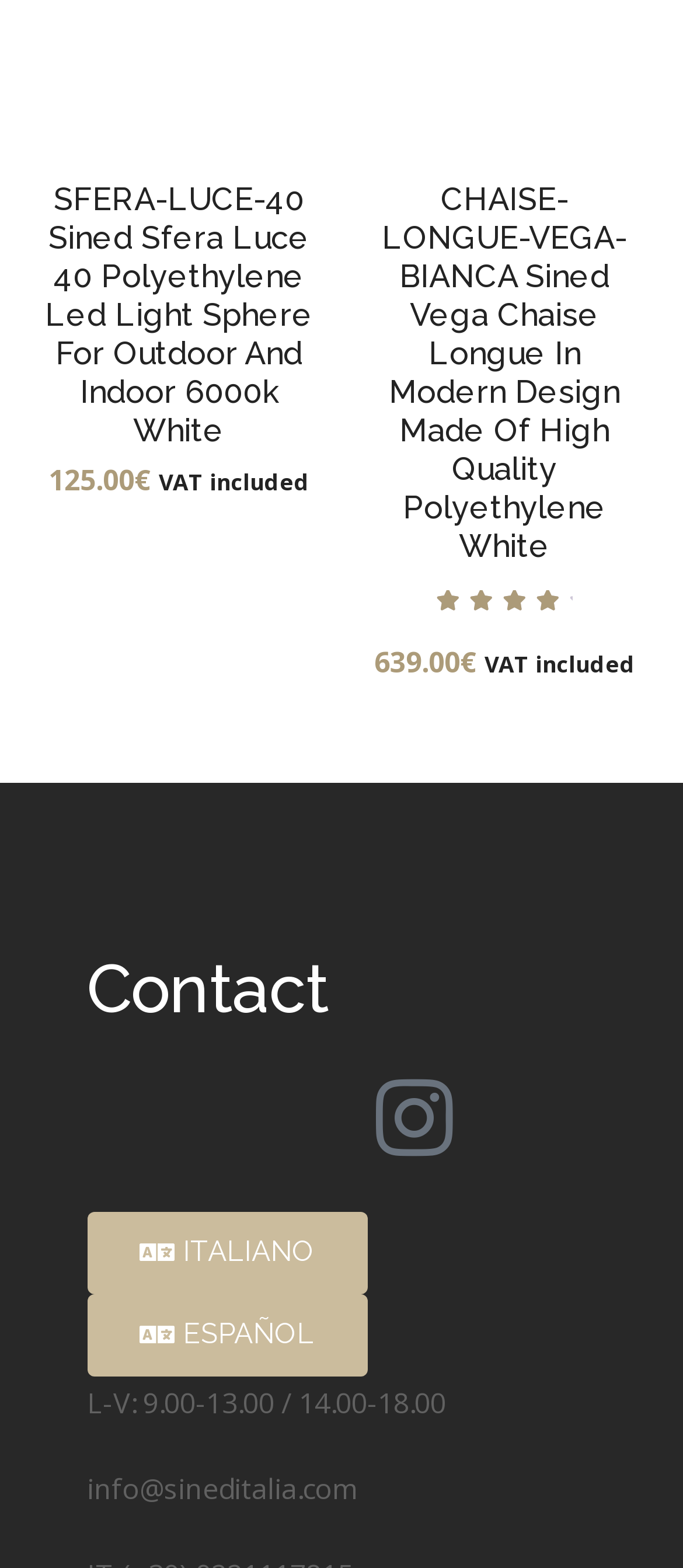What social media platforms are available?
Using the image as a reference, answer the question in detail.

I found the social media platforms by looking at the link elements with the text 'Facebook-square', 'Youtube-square', 'Tiktok', 'Instagram ', and 'Linkedin', which are located at the bottom of the page.